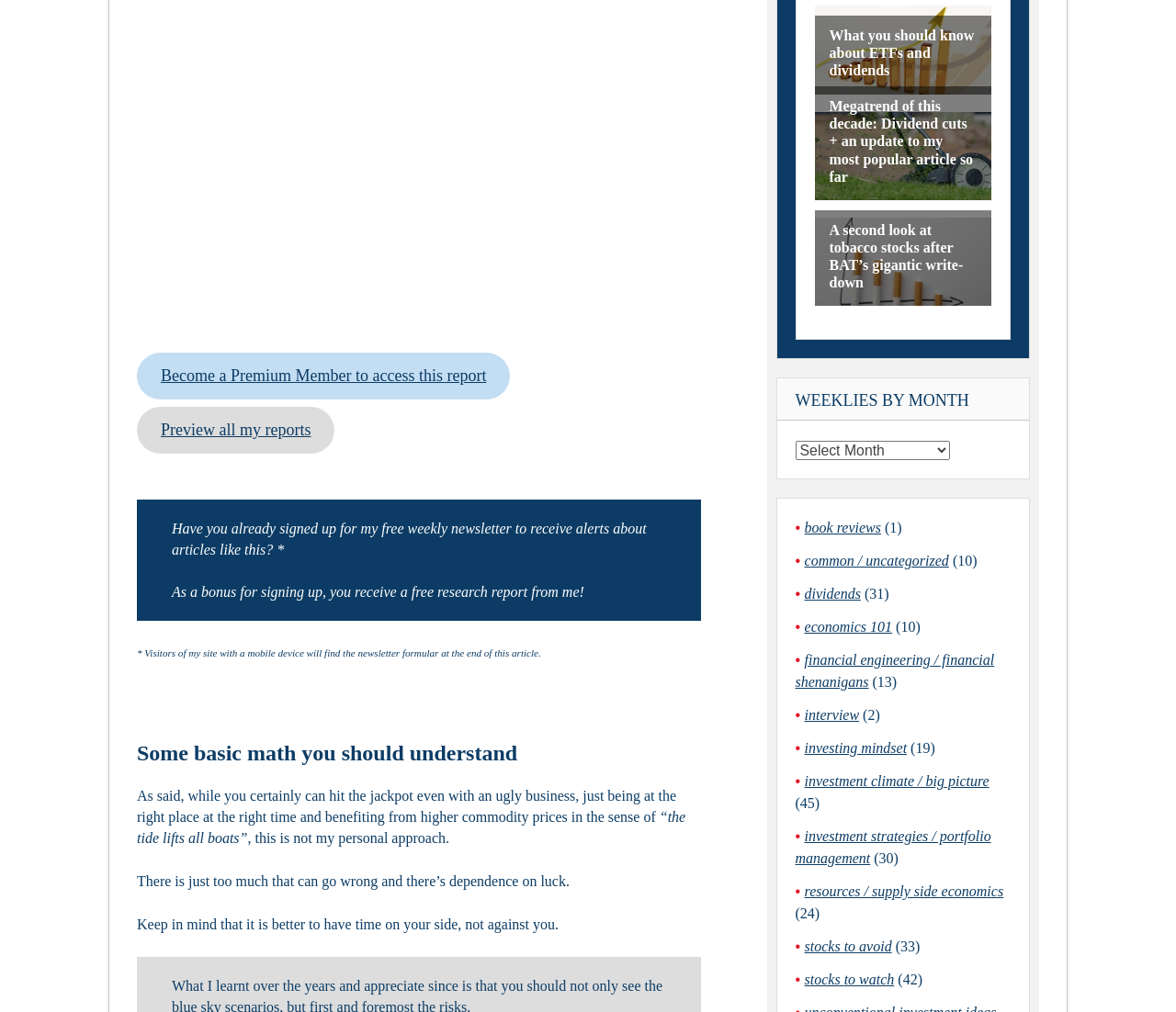Please locate the clickable area by providing the bounding box coordinates to follow this instruction: "Click on 'Become a Premium Member to access this report'".

[0.116, 0.348, 0.434, 0.395]